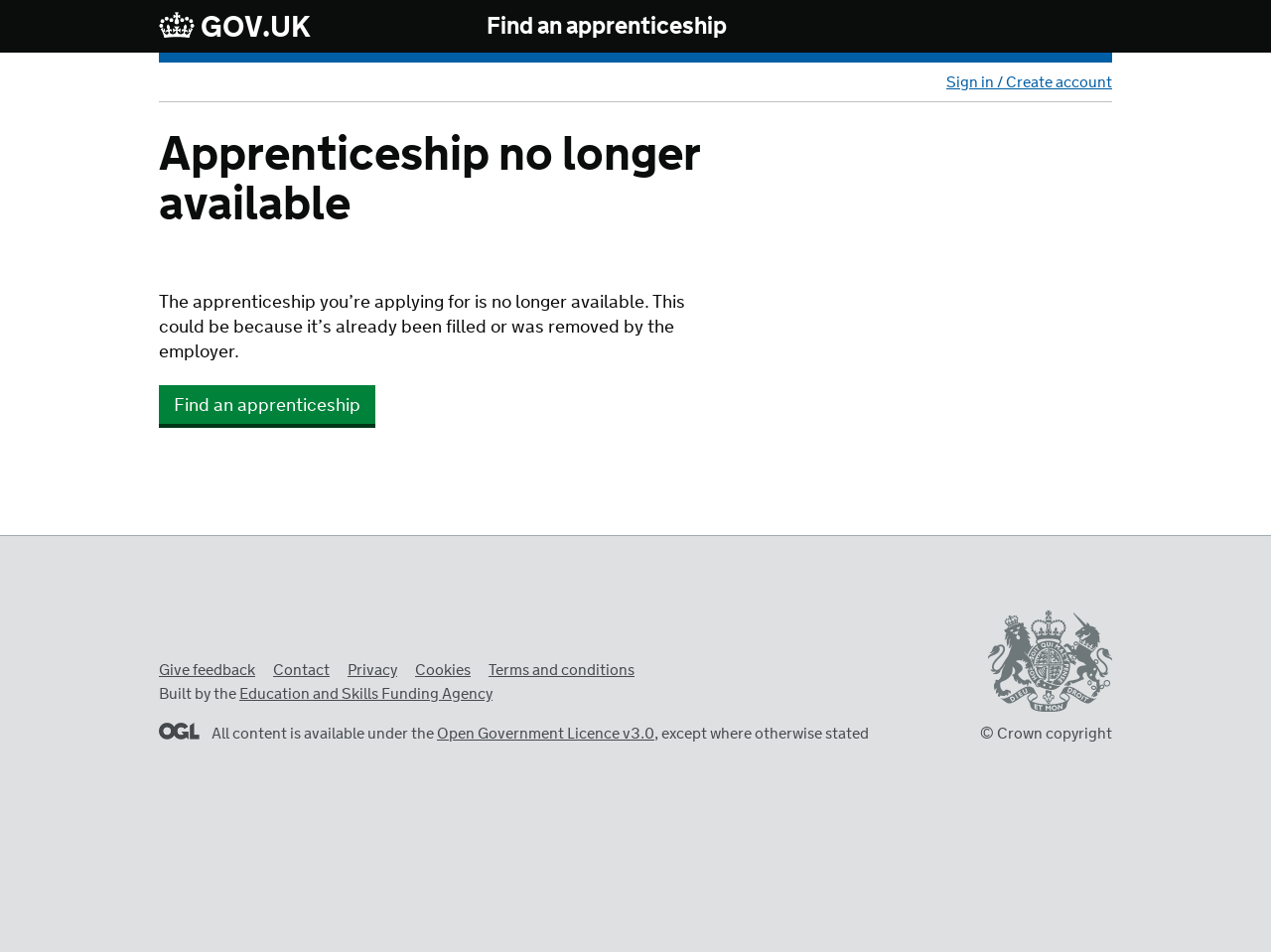Specify the bounding box coordinates for the region that must be clicked to perform the given instruction: "Click on GOV.UK".

[0.125, 0.01, 0.245, 0.047]